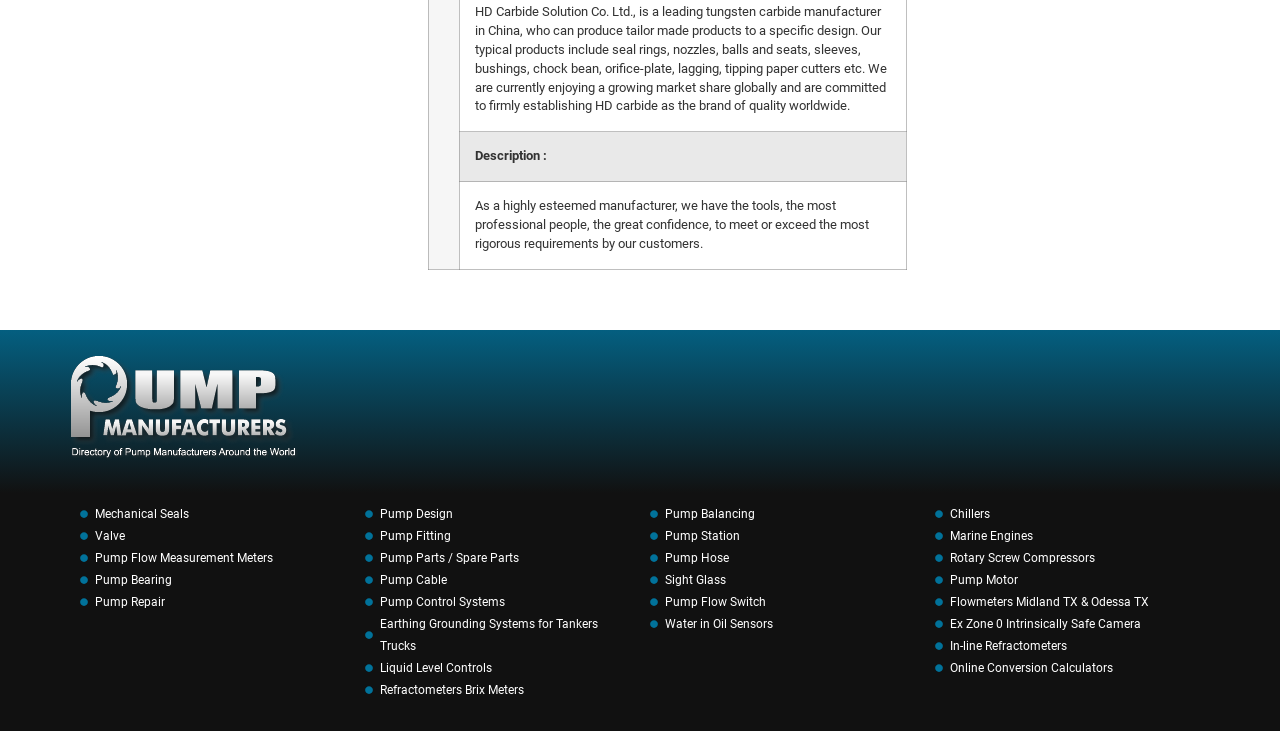Based on the provided description, "Pump Parts / Spare Parts", find the bounding box of the corresponding UI element in the screenshot.

[0.285, 0.748, 0.492, 0.778]